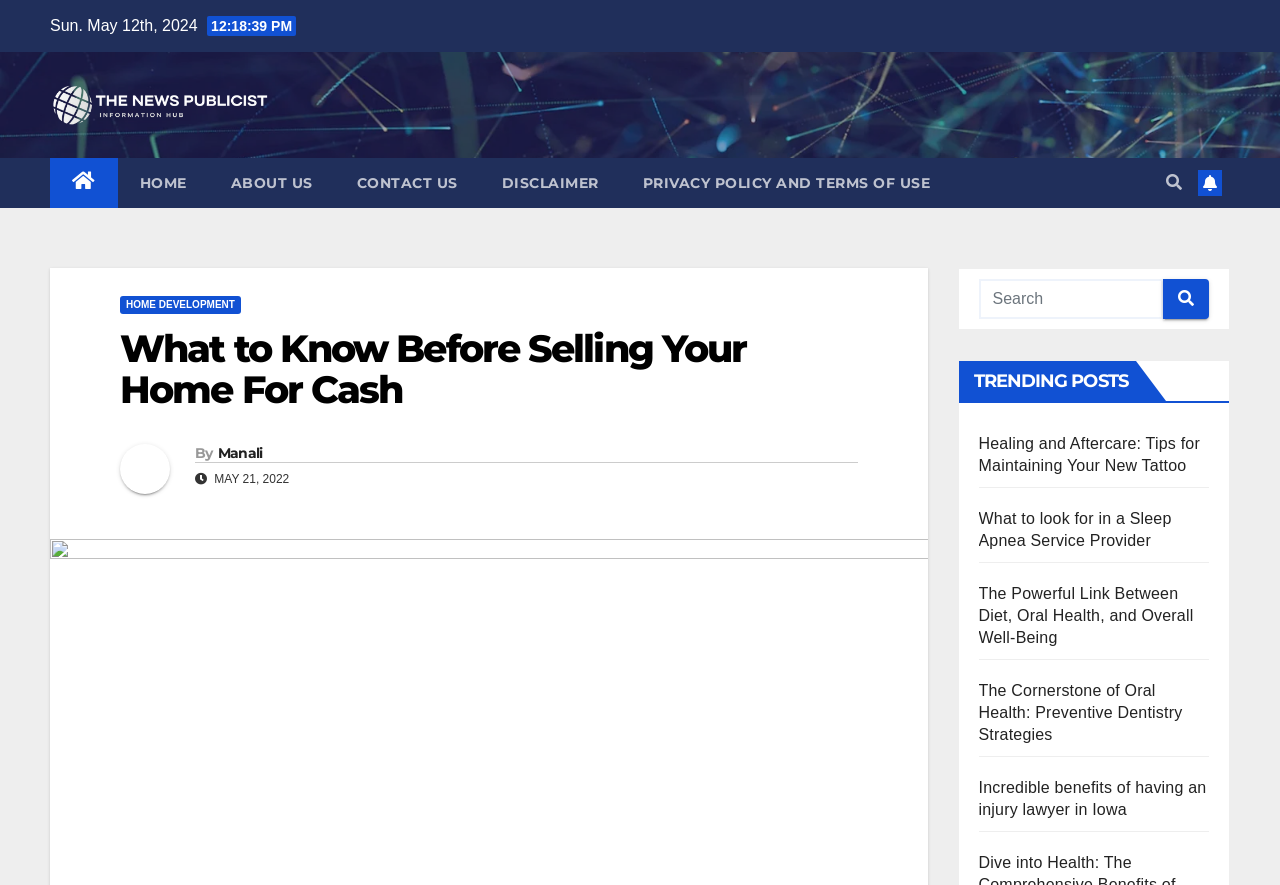Can you show the bounding box coordinates of the region to click on to complete the task described in the instruction: "Search for something"?

[0.764, 0.315, 0.909, 0.36]